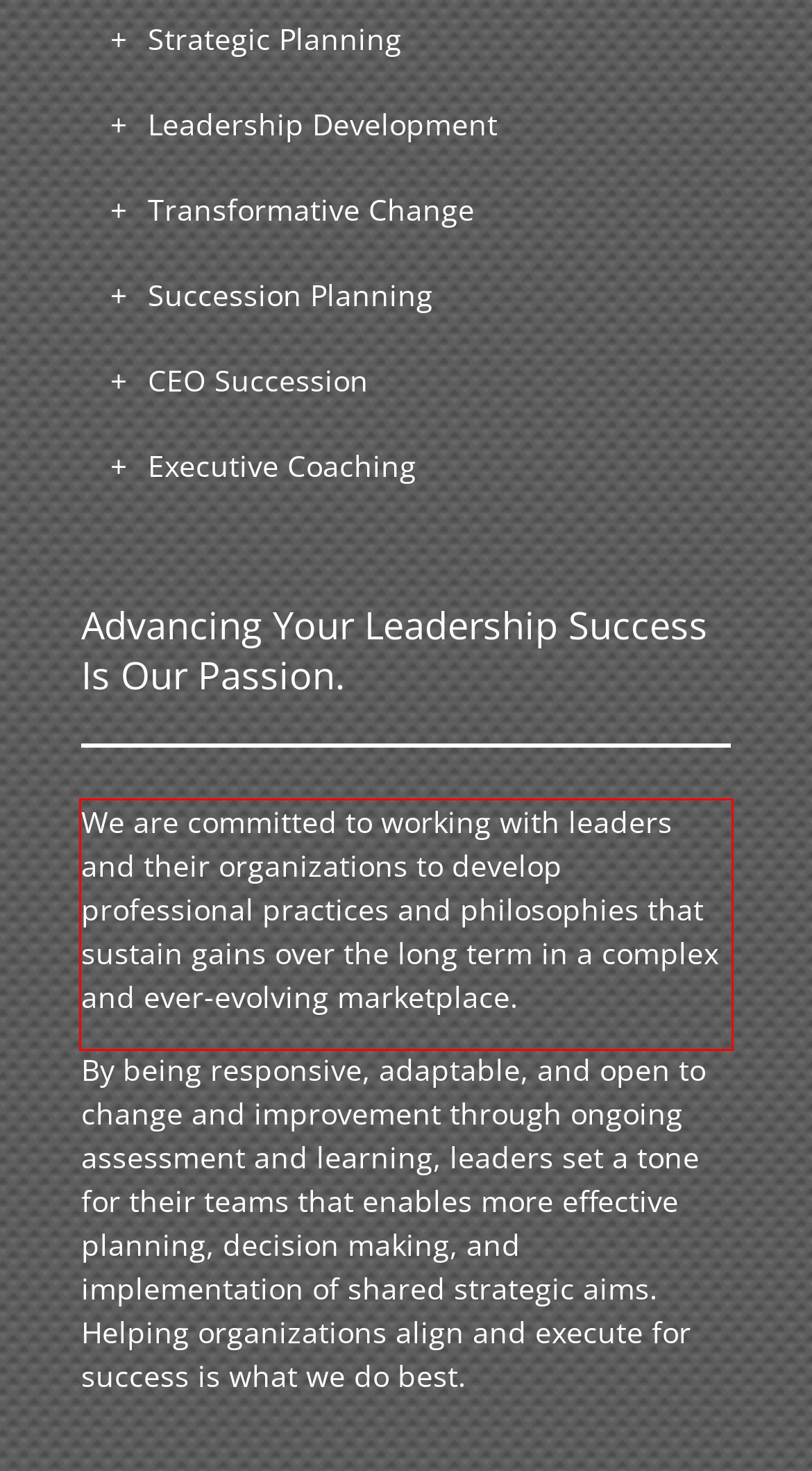Using the provided screenshot, read and generate the text content within the red-bordered area.

We are committed to working with leaders and their organizations to develop professional practices and philosophies that sustain gains over the long term in a complex and ever-evolving marketplace.